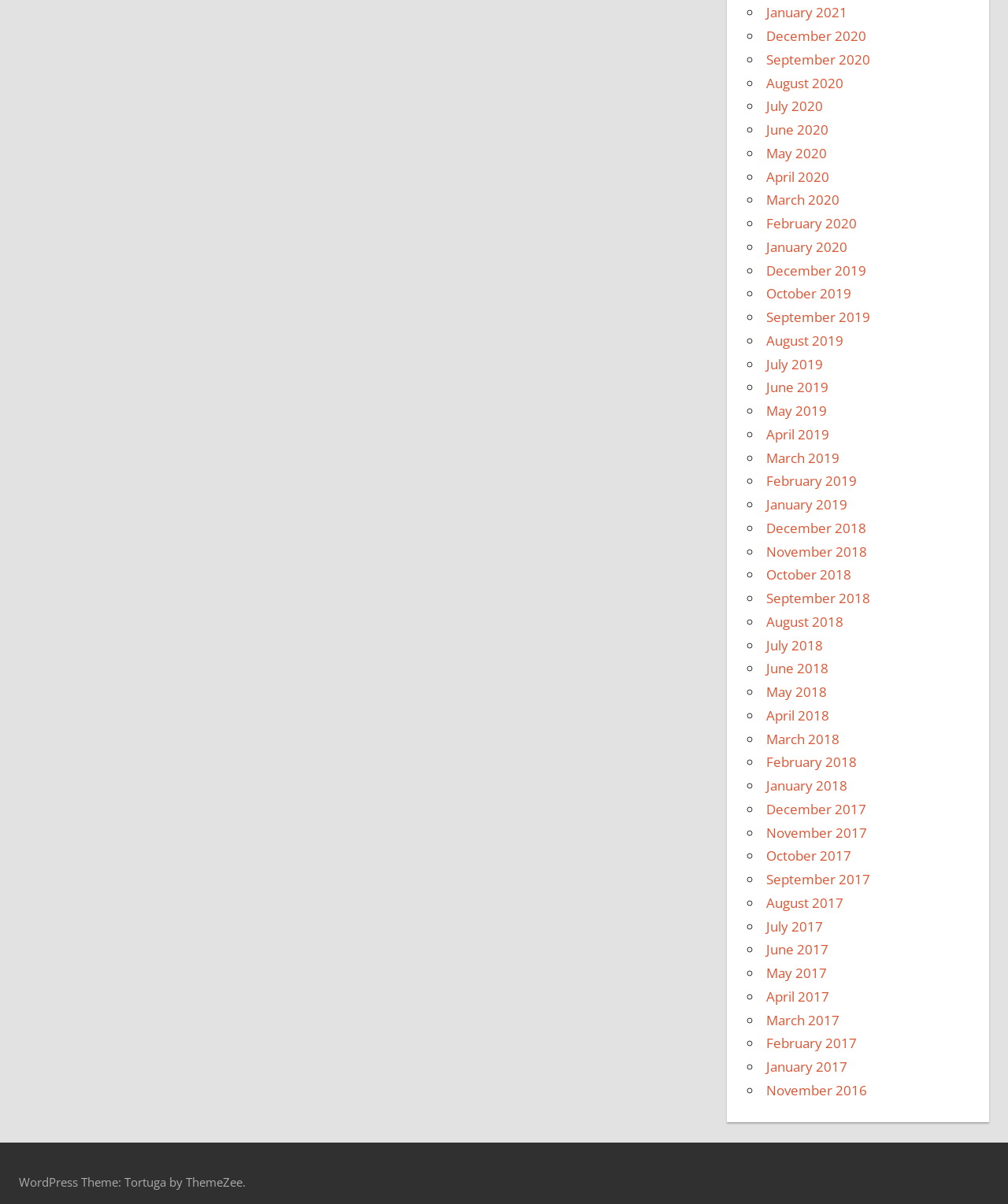Please specify the bounding box coordinates of the clickable region to carry out the following instruction: "Access August 2020". The coordinates should be four float numbers between 0 and 1, in the format [left, top, right, bottom].

[0.76, 0.061, 0.837, 0.076]